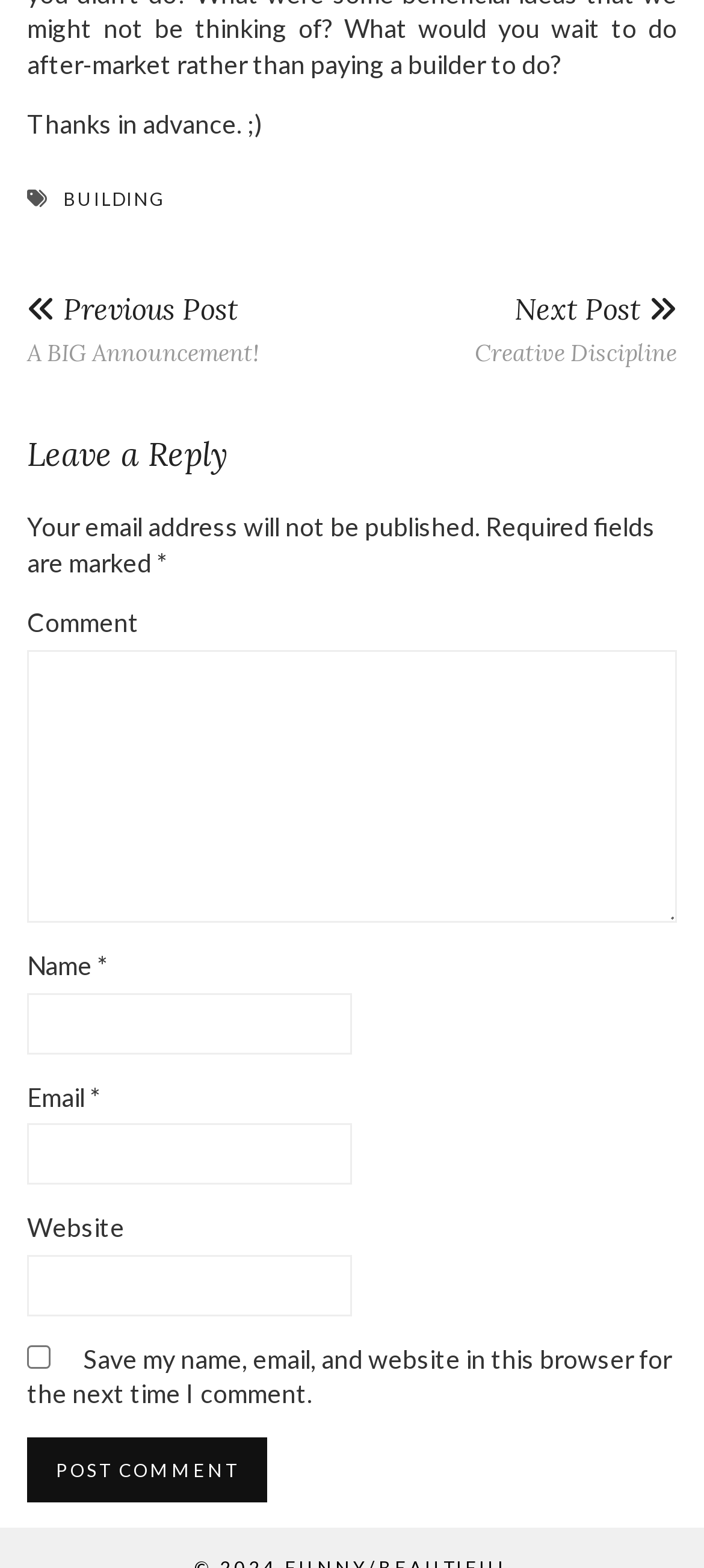Locate the bounding box coordinates of the clickable region to complete the following instruction: "Enter a comment."

[0.038, 0.415, 0.962, 0.589]